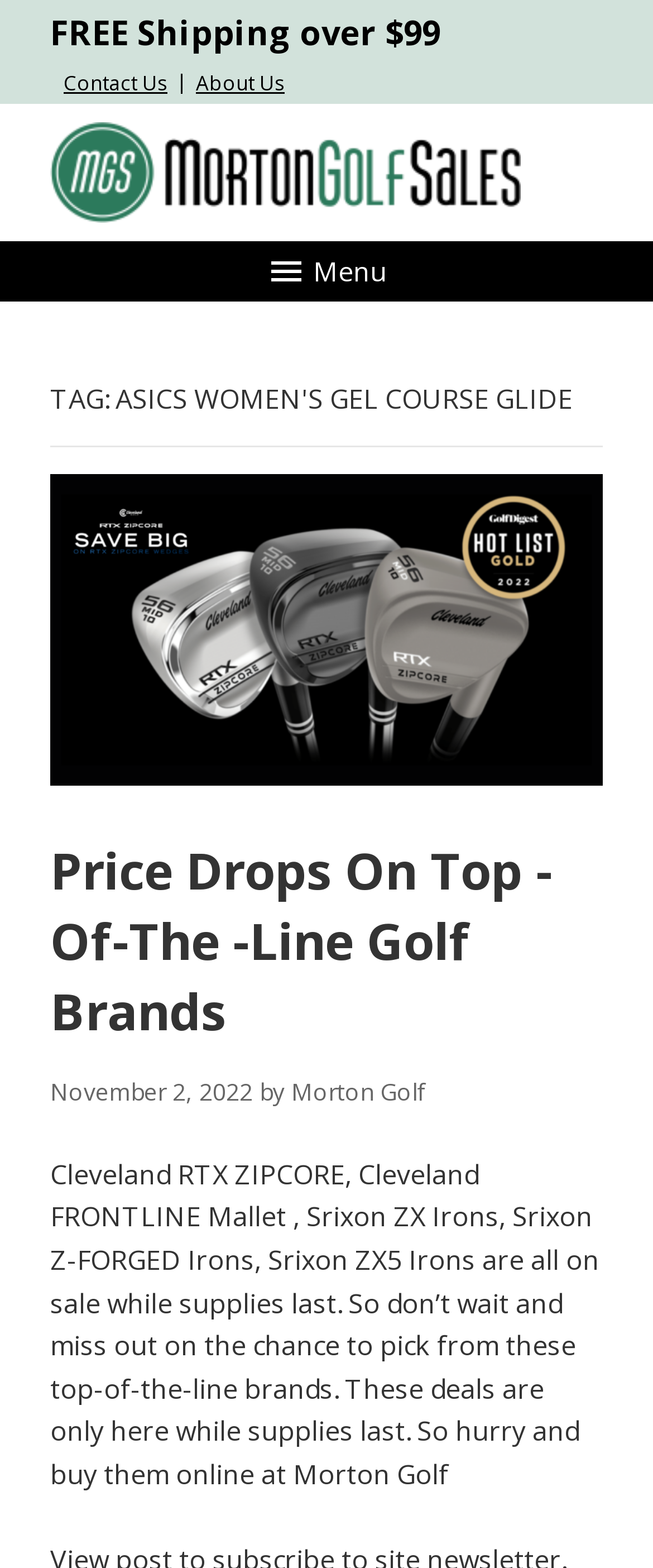Summarize the webpage in an elaborate manner.

The webpage is about the ASICS Women's Gel Course Glide Archives on the Morton Golf Sales Blog. At the top, there are several links, including "FREE Shipping over $99", "Contact Us", "About Us", and "Morton Golf Sales Blog", which is also accompanied by an image. Below these links, there is a static text "Award Winning Golf Shop". A menu button is located to the right of the text.

The main content of the page is a blog post with a heading "TAG: ASICS WOMEN'S GEL COURSE GLIDE". Below the heading, there is a figure with a link. The blog post title "Price Drops On Top -Of-The -Line Golf Brands" is followed by a link to the same title. The post is dated "November 2, 2022", and the author is "Morton Golf". The main text of the post describes a sale on top golf brands, including Cleveland and Srixon, and encourages readers to buy online at Morton Golf before the deals expire.